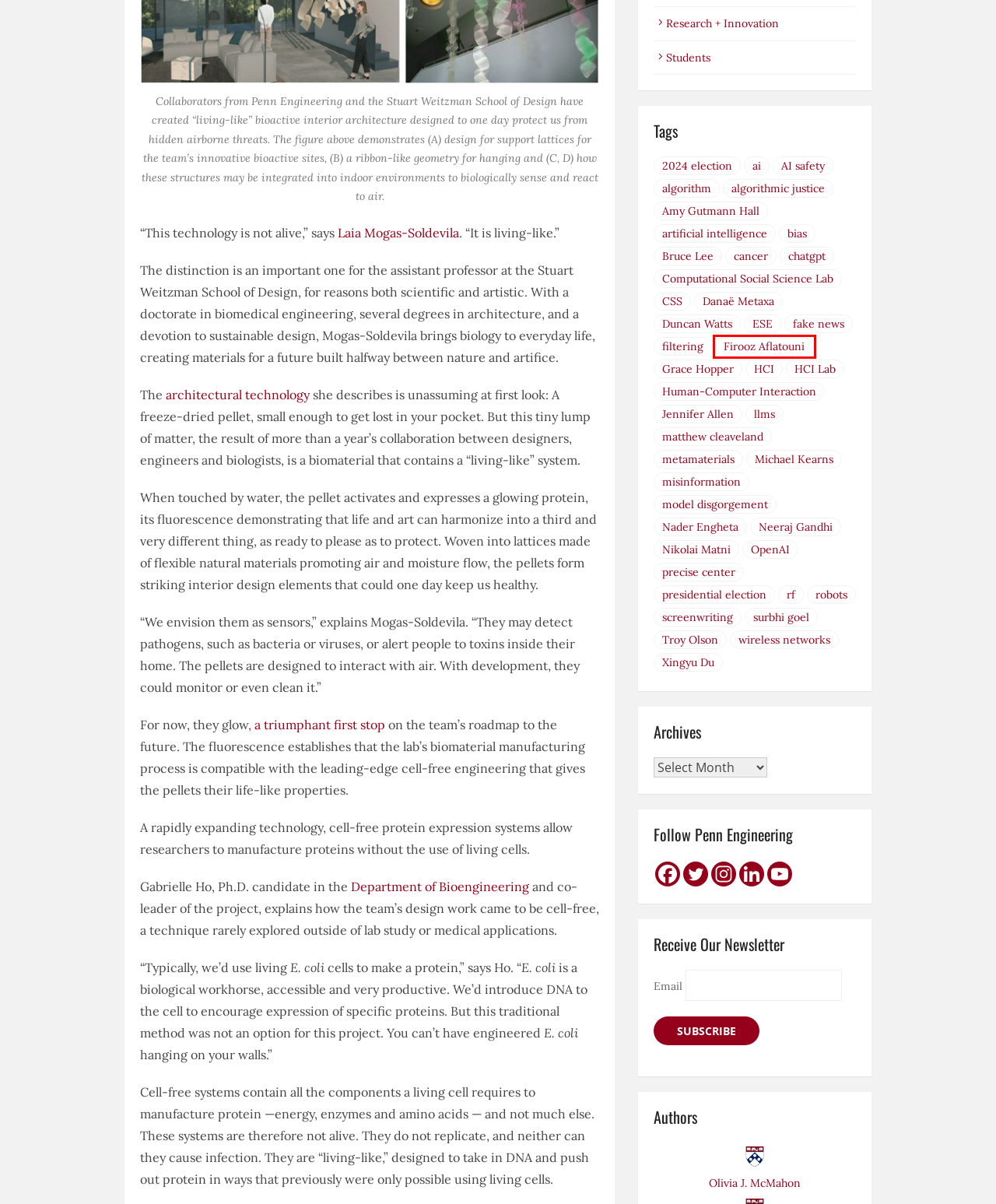View the screenshot of the webpage containing a red bounding box around a UI element. Select the most fitting webpage description for the new page shown after the element in the red bounding box is clicked. Here are the candidates:
A. ESE Archives - Penn Engineering Blog
B. Bioengineering | A Department of the School of Engineering and Applied Science
C. Troy Olson Archives - Penn Engineering Blog
D. Danaë Metaxa Archives - Penn Engineering Blog
E. Firooz Aflatouni Archives - Penn Engineering Blog
F. Xingyu Du Archives - Penn Engineering Blog
G. Computational Social Science Lab Archives - Penn Engineering Blog
H. precise center Archives - Penn Engineering Blog

E